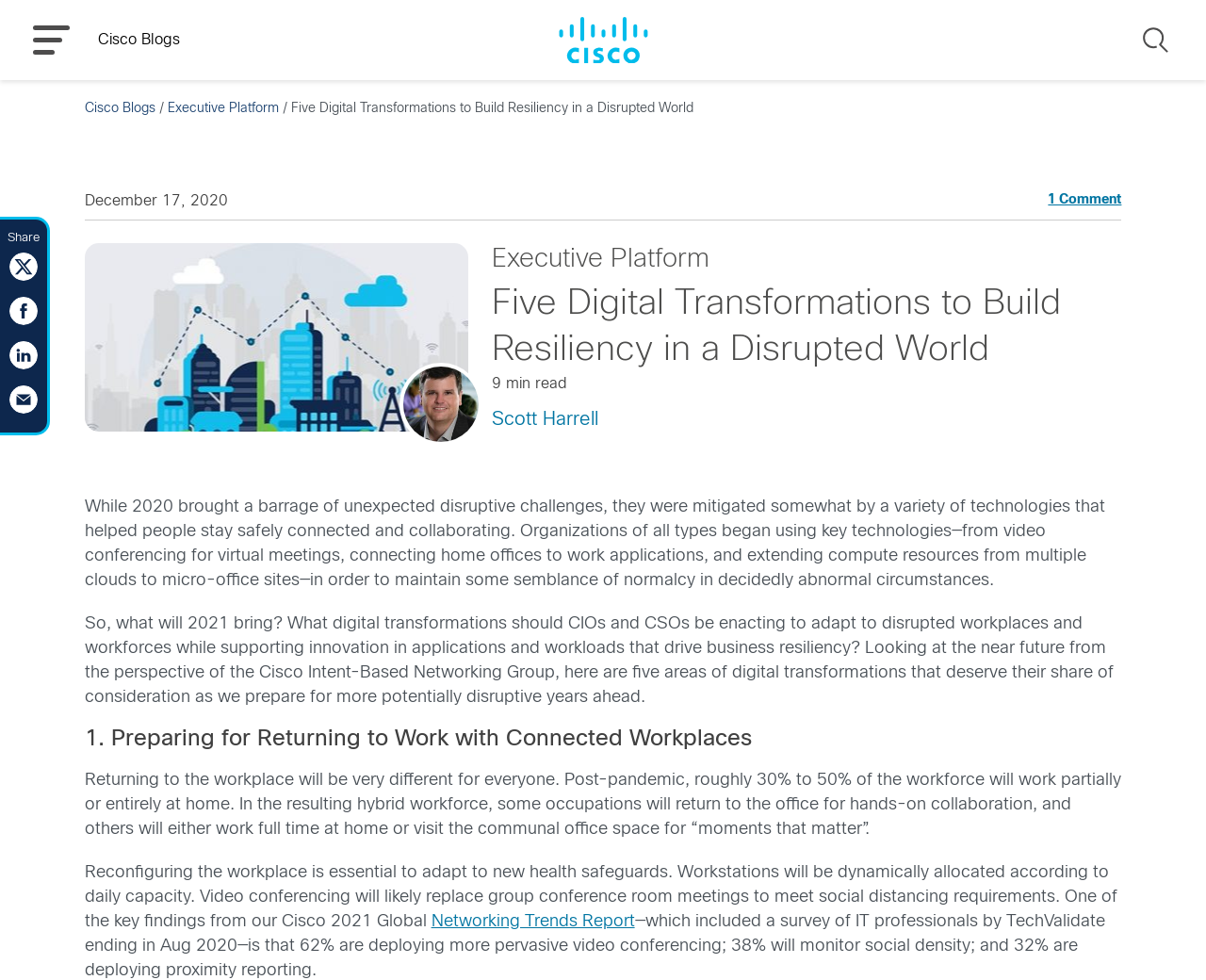What percentage of the workforce will work partially or entirely at home?
Please provide a single word or phrase answer based on the image.

30% to 50%